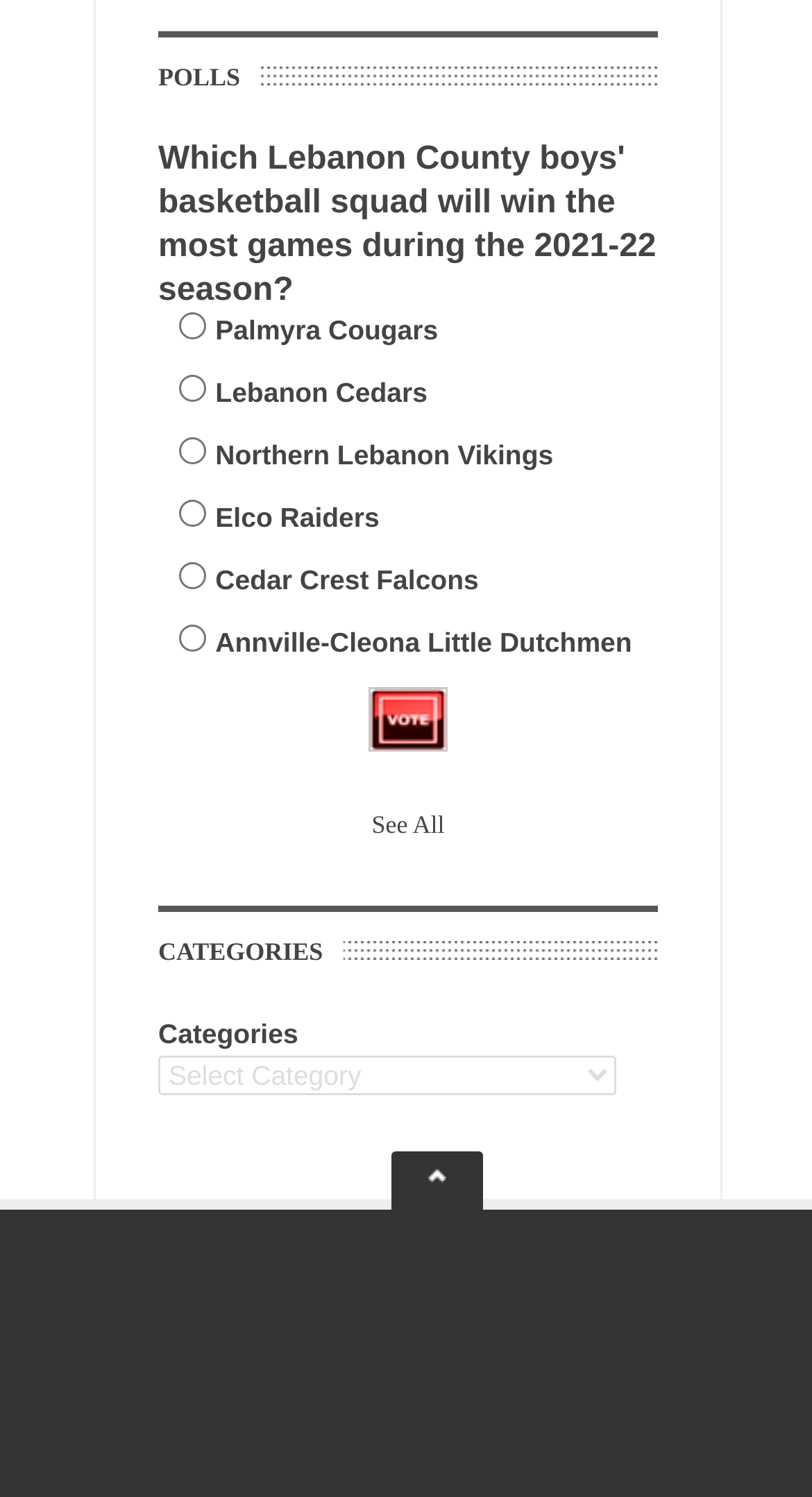Please specify the bounding box coordinates of the region to click in order to perform the following instruction: "Go back to top".

[0.527, 0.776, 0.557, 0.8]